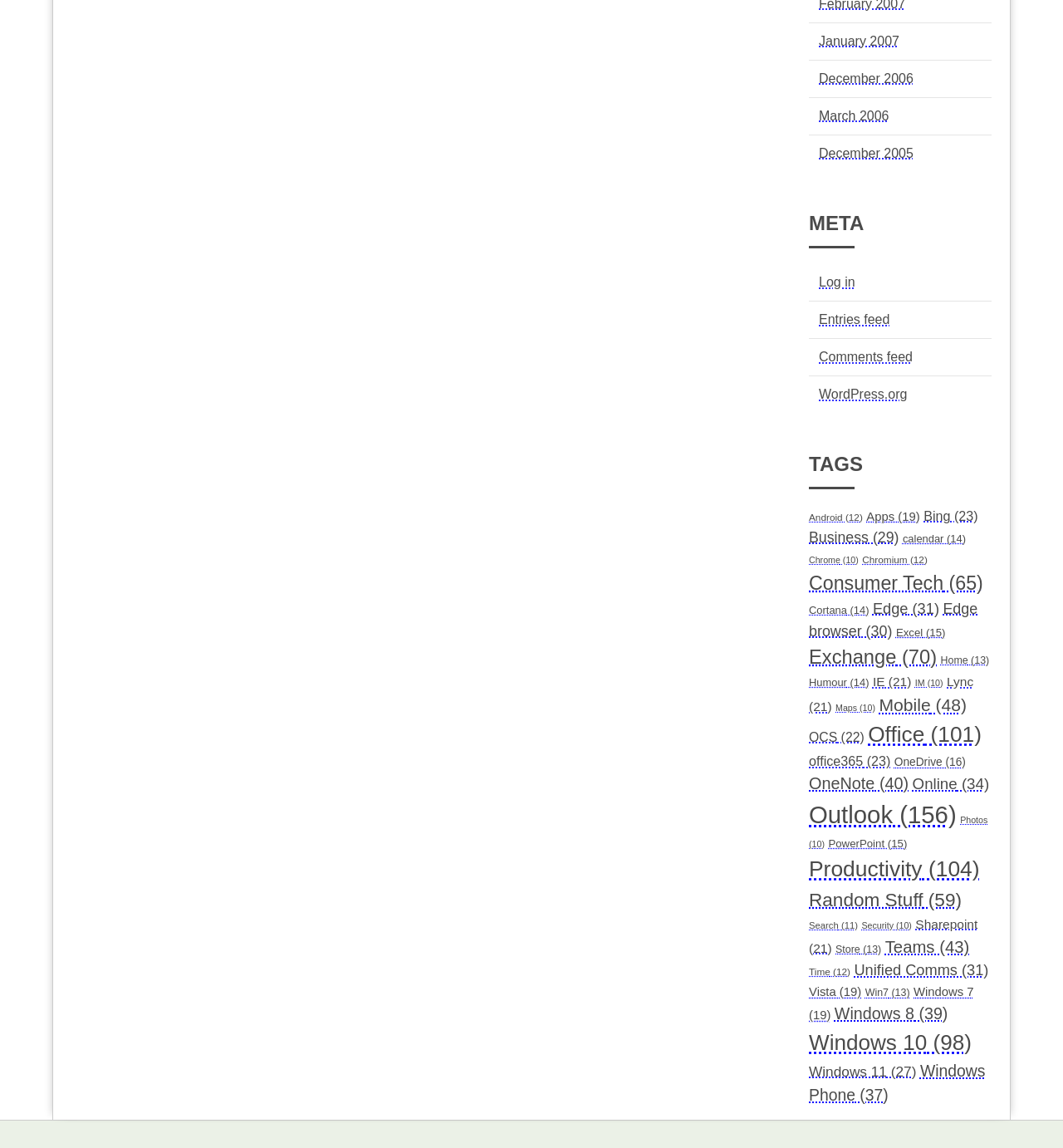Provide a short answer to the following question with just one word or phrase: How many items are in the 'Consumer Tech' category?

65